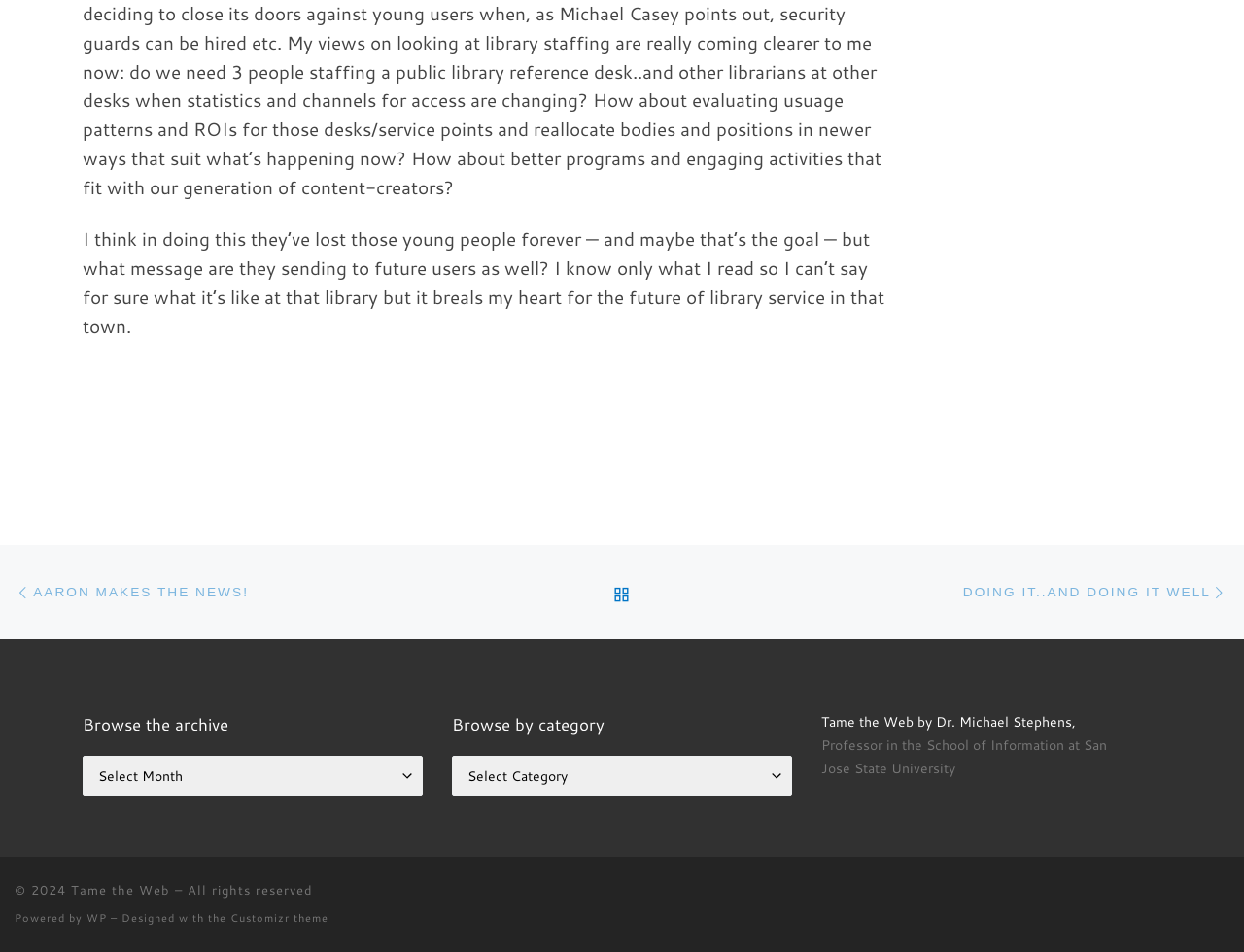Please determine the bounding box coordinates of the element's region to click for the following instruction: "Click on 'BACK TO POST LIST' link".

[0.492, 0.593, 0.508, 0.651]